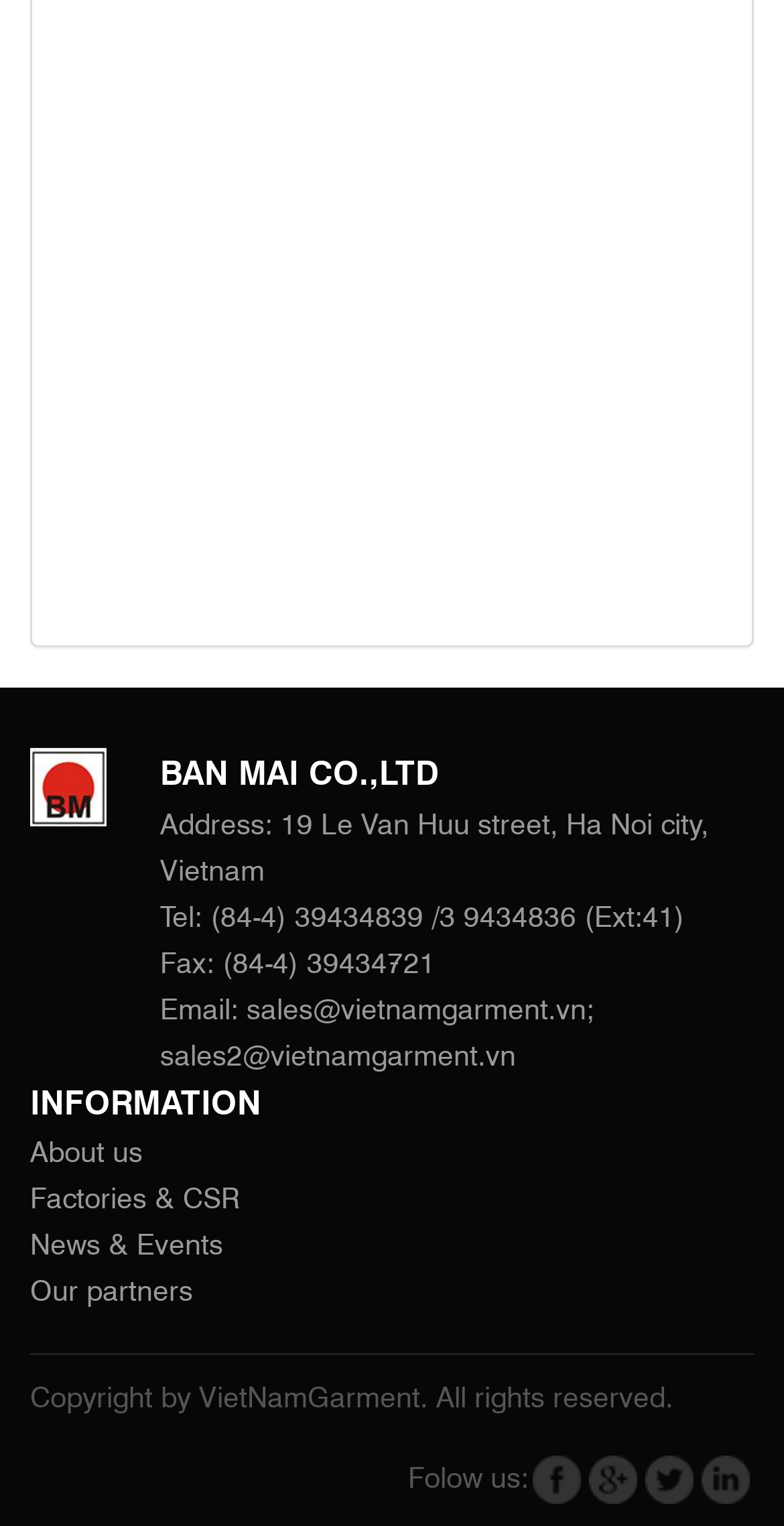What is the copyright statement?
Craft a detailed and extensive response to the question.

The copyright statement is obtained from the StaticText element located at the bottom of the webpage, which states 'Copyright by VietNamGarment. All rights reserved.'